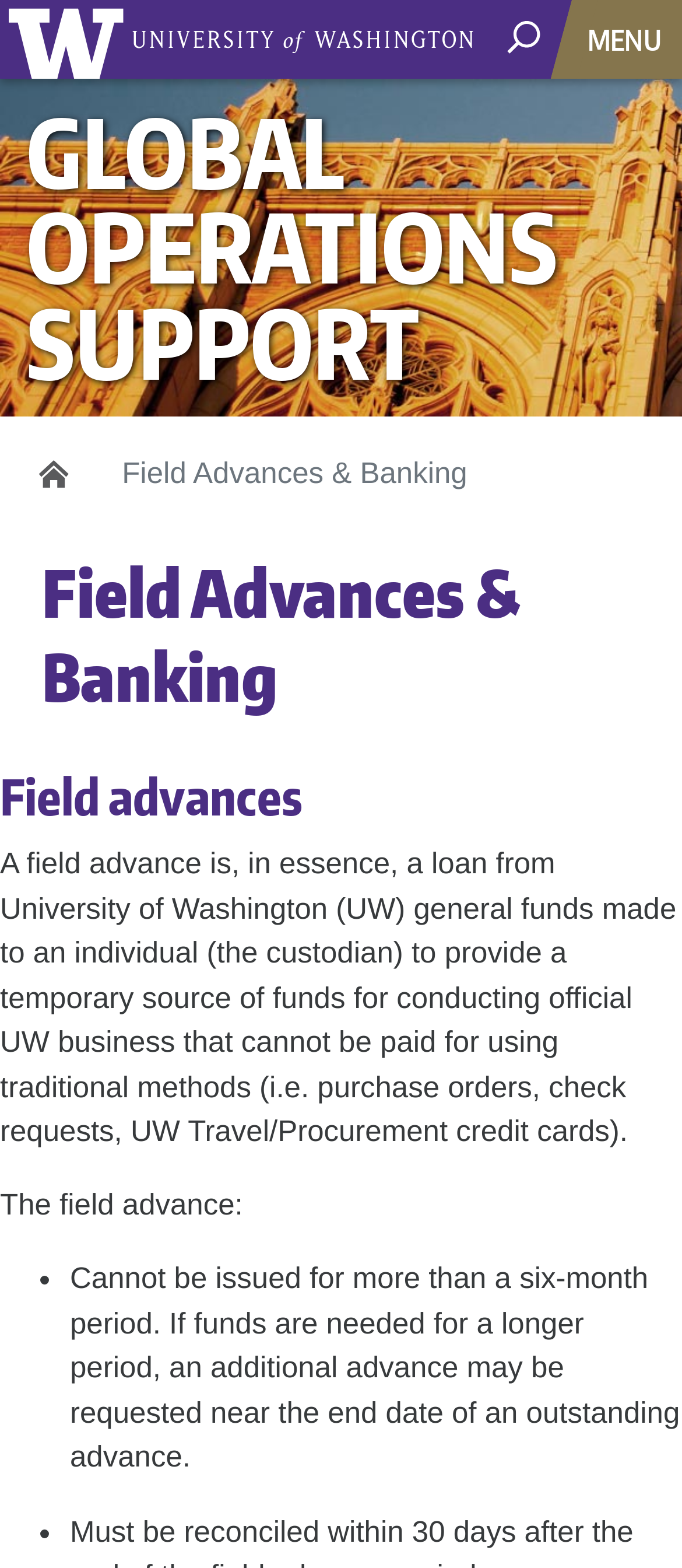What is the name of the university mentioned on the webpage?
Please respond to the question with as much detail as possible.

The answer can be found by looking at the link element with the text 'University of Washington' at the top of the webpage.